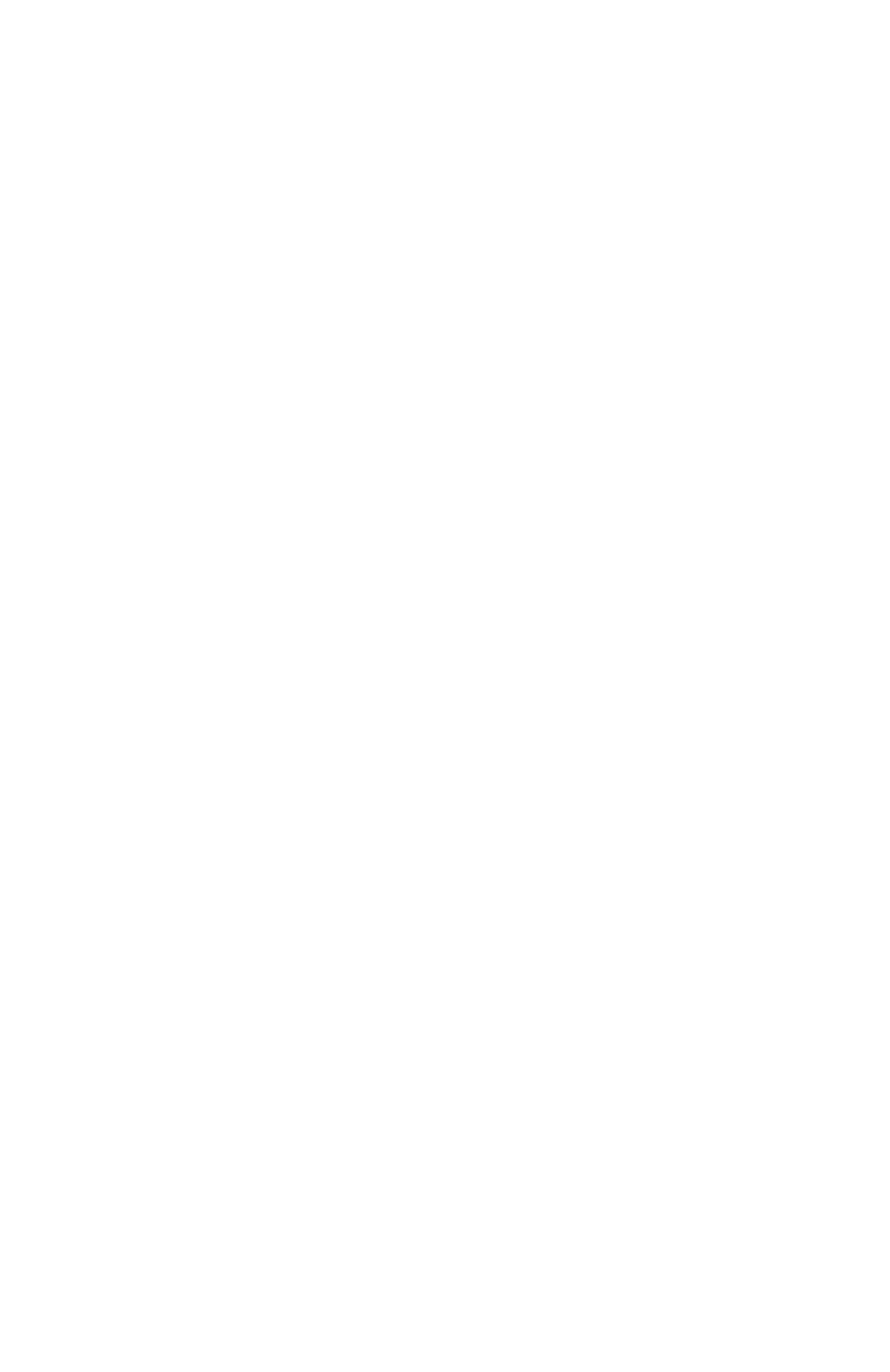Please identify the bounding box coordinates of the element on the webpage that should be clicked to follow this instruction: "Click to purchase Halloween candy in bulk". The bounding box coordinates should be given as four float numbers between 0 and 1, formatted as [left, top, right, bottom].

[0.193, 0.715, 0.807, 0.828]